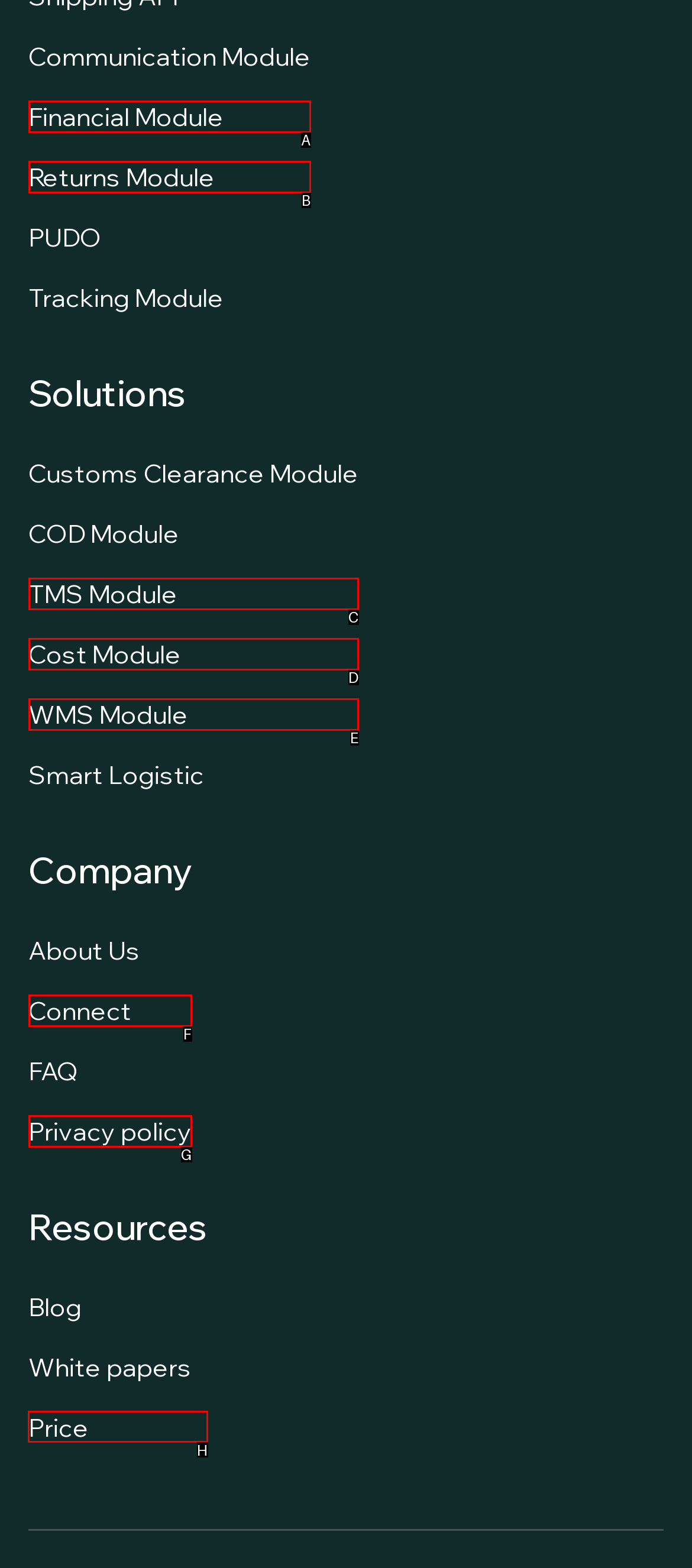Point out which UI element to click to complete this task: Check the price
Answer with the letter corresponding to the right option from the available choices.

H